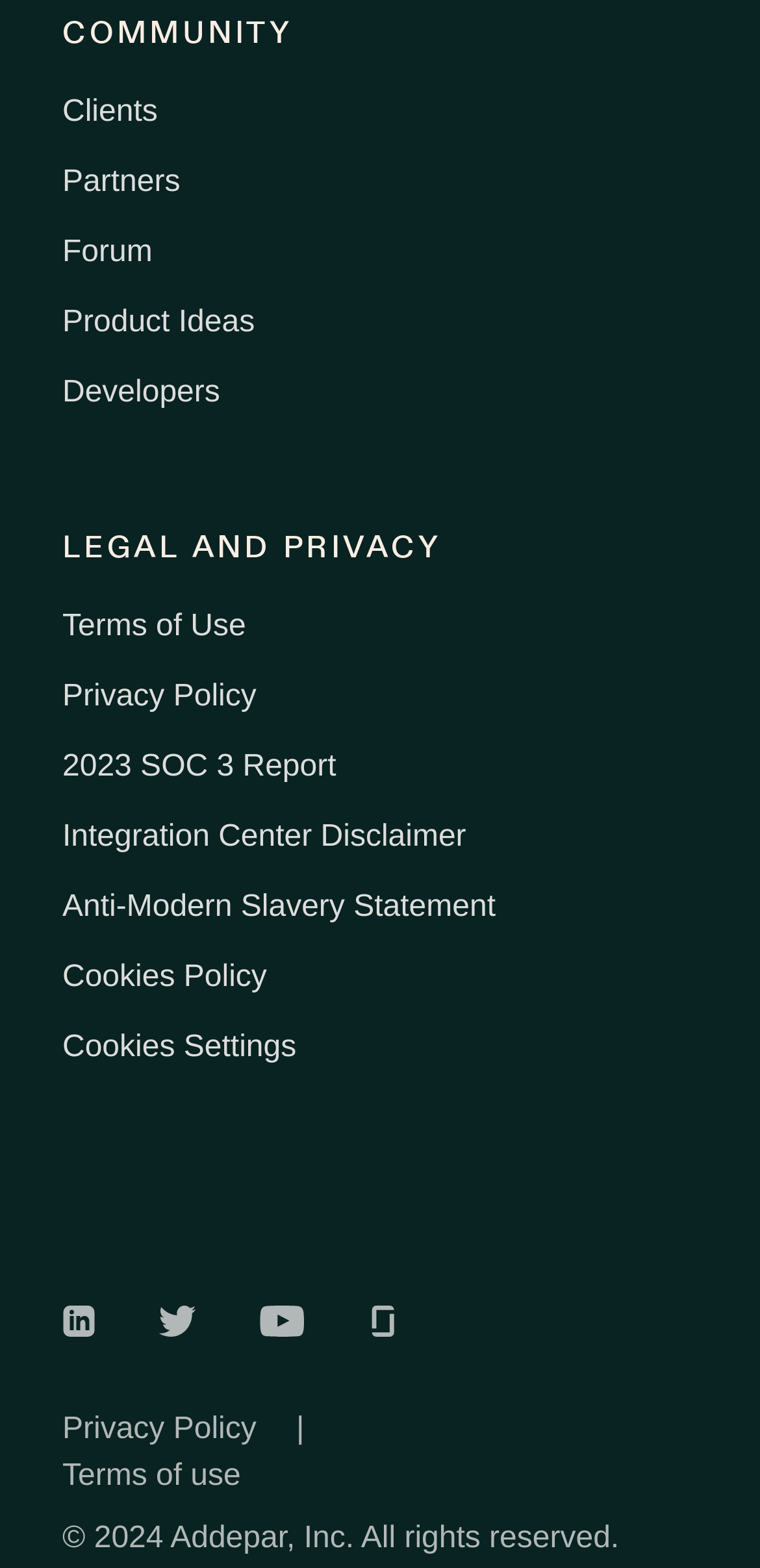Provide a single word or phrase to answer the given question: 
How many links are there in the LEGAL AND PRIVACY section?

6